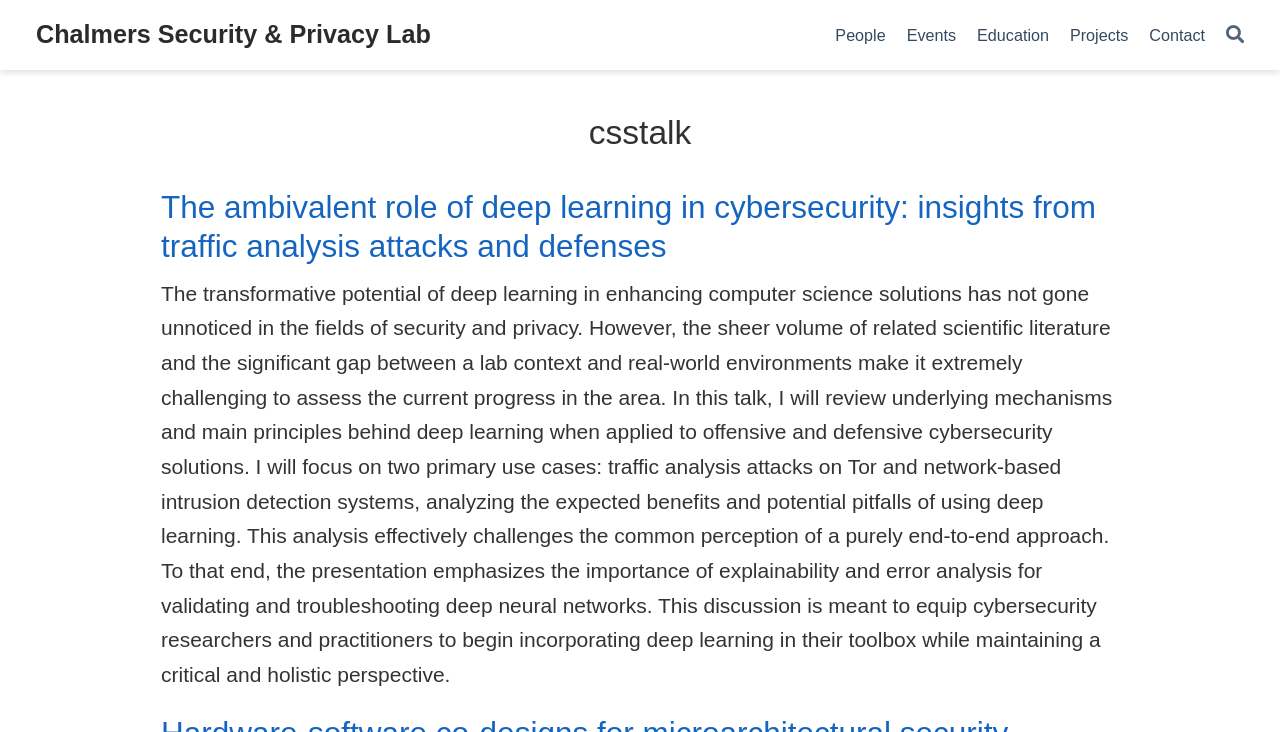What is the importance of explainability in deep learning?
We need a detailed and exhaustive answer to the question. Please elaborate.

The importance of explainability in deep learning can be inferred from the text, which states that explainability and error analysis are important for validating and troubleshooting deep neural networks, especially in the context of cybersecurity solutions.